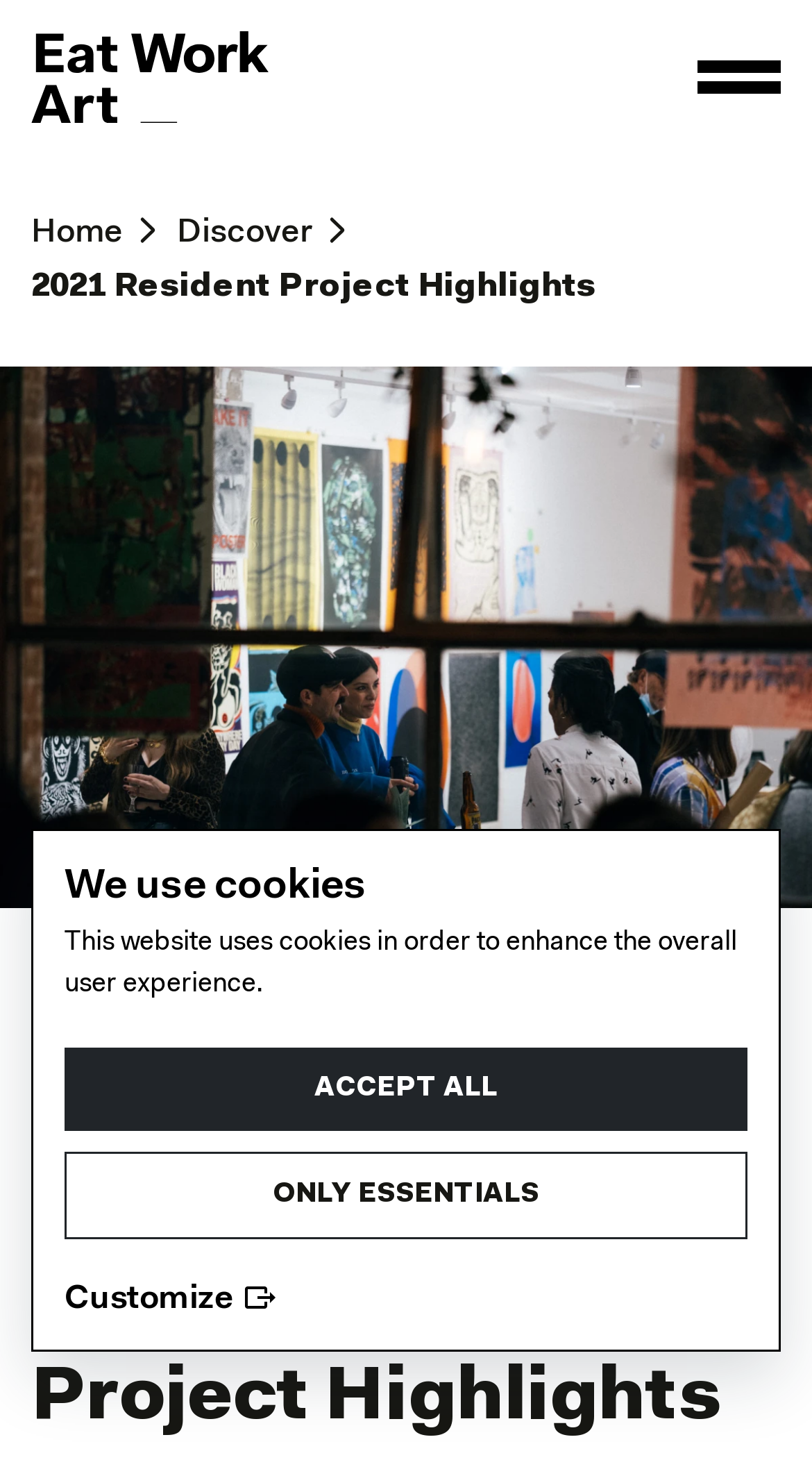Can you provide the bounding box coordinates for the element that should be clicked to implement the instruction: "Click the 'Federal Ministry of Education and Research' logo"?

None